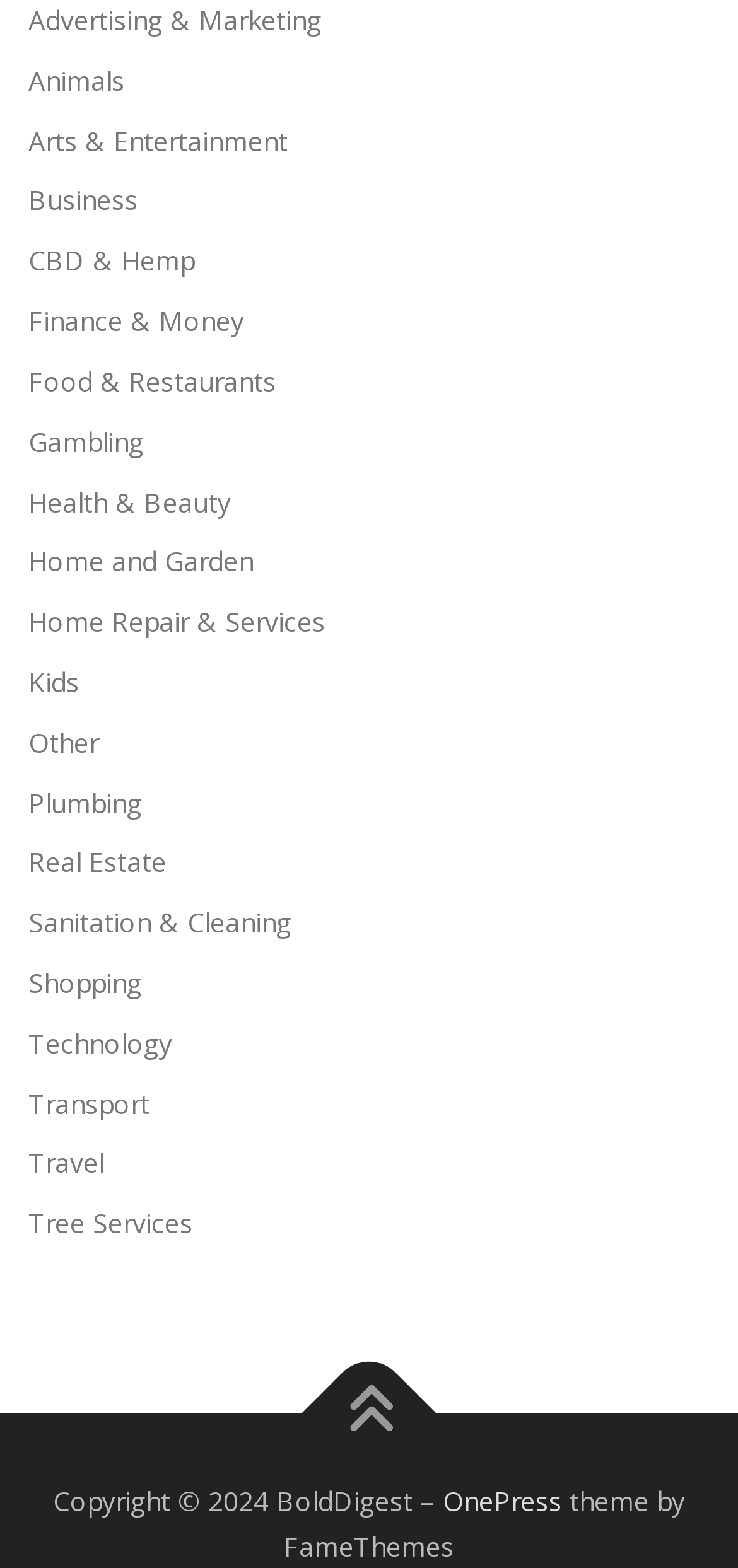What is the theme of the webpage?
Make sure to answer the question with a detailed and comprehensive explanation.

The theme of the webpage is mentioned at the bottom of the webpage, indicating that the design and layout of the webpage are based on the OnePress theme, which is developed by FameThemes. This information is useful for developers or designers who may be interested in using a similar theme for their own webpage.